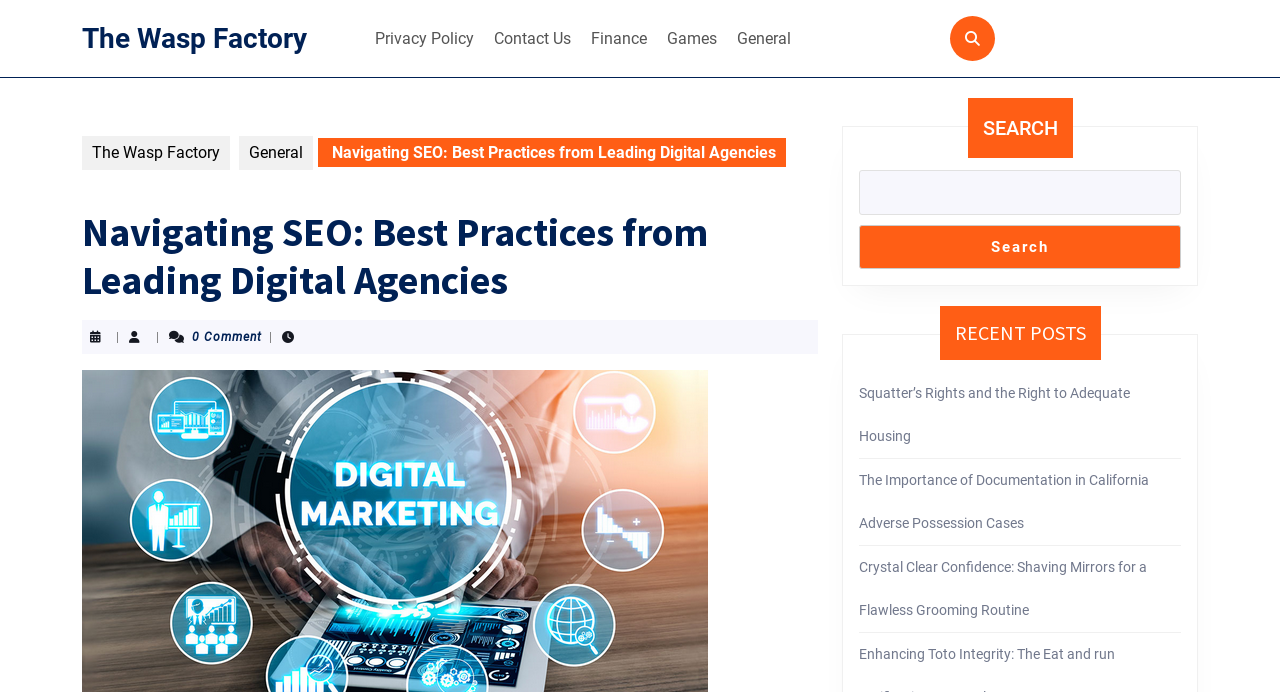Determine the title of the webpage and give its text content.

Navigating SEO: Best Practices from Leading Digital Agencies